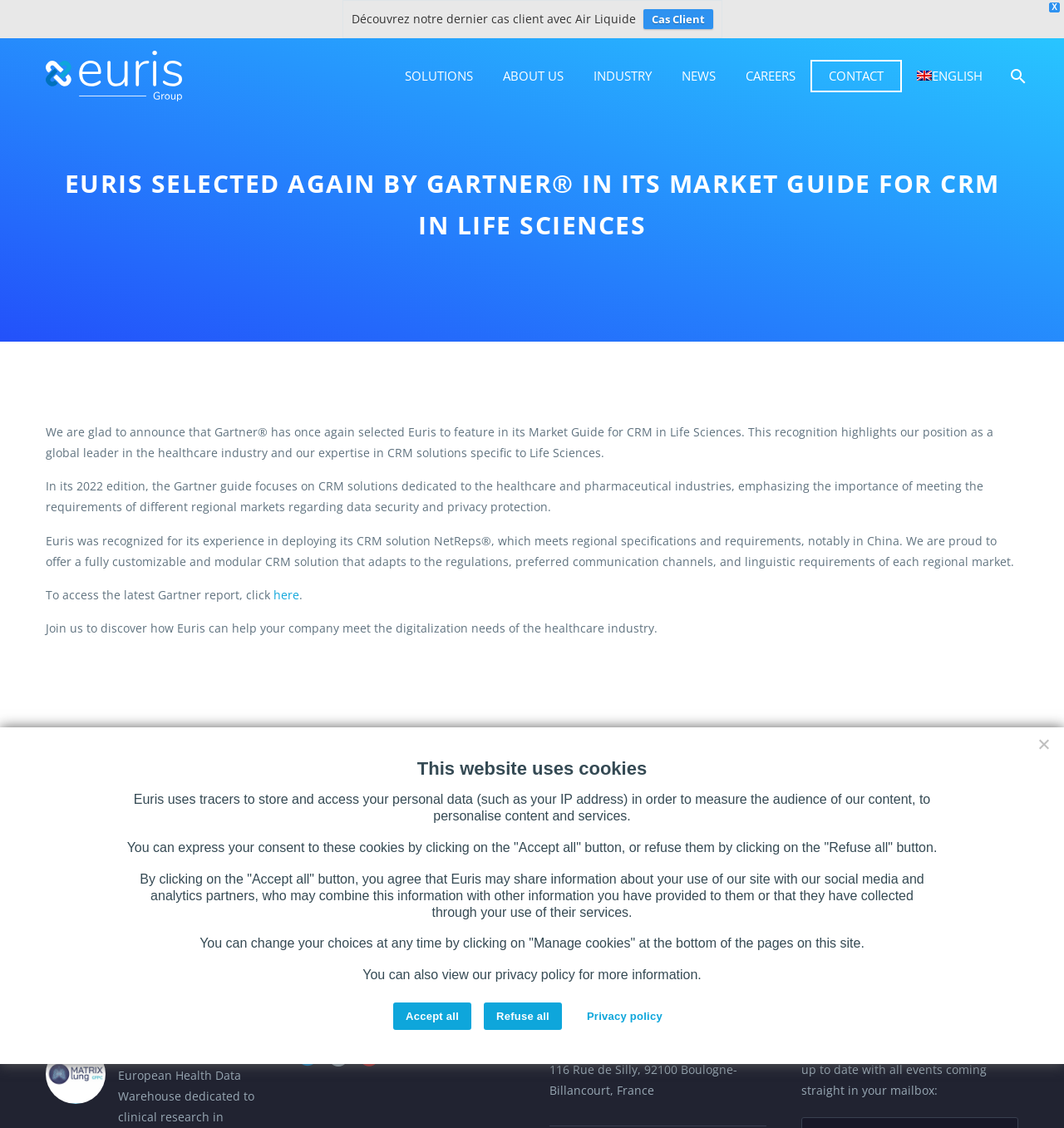Highlight the bounding box coordinates of the element that should be clicked to carry out the following instruction: "Access the latest Gartner report". The coordinates must be given as four float numbers ranging from 0 to 1, i.e., [left, top, right, bottom].

[0.257, 0.52, 0.281, 0.534]